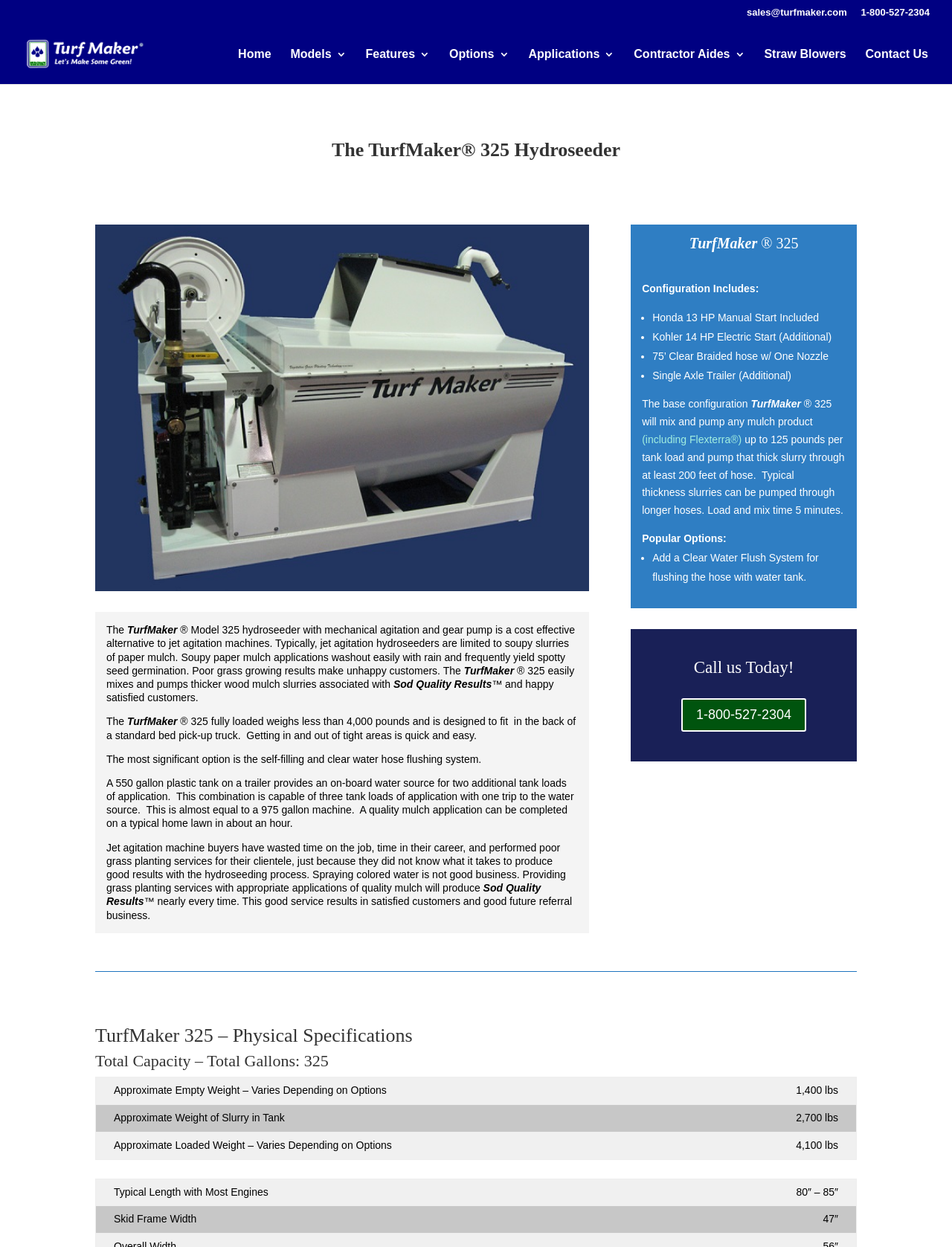Show the bounding box coordinates for the HTML element as described: "title="1 325 A Blue Pose"".

[0.1, 0.466, 0.619, 0.476]